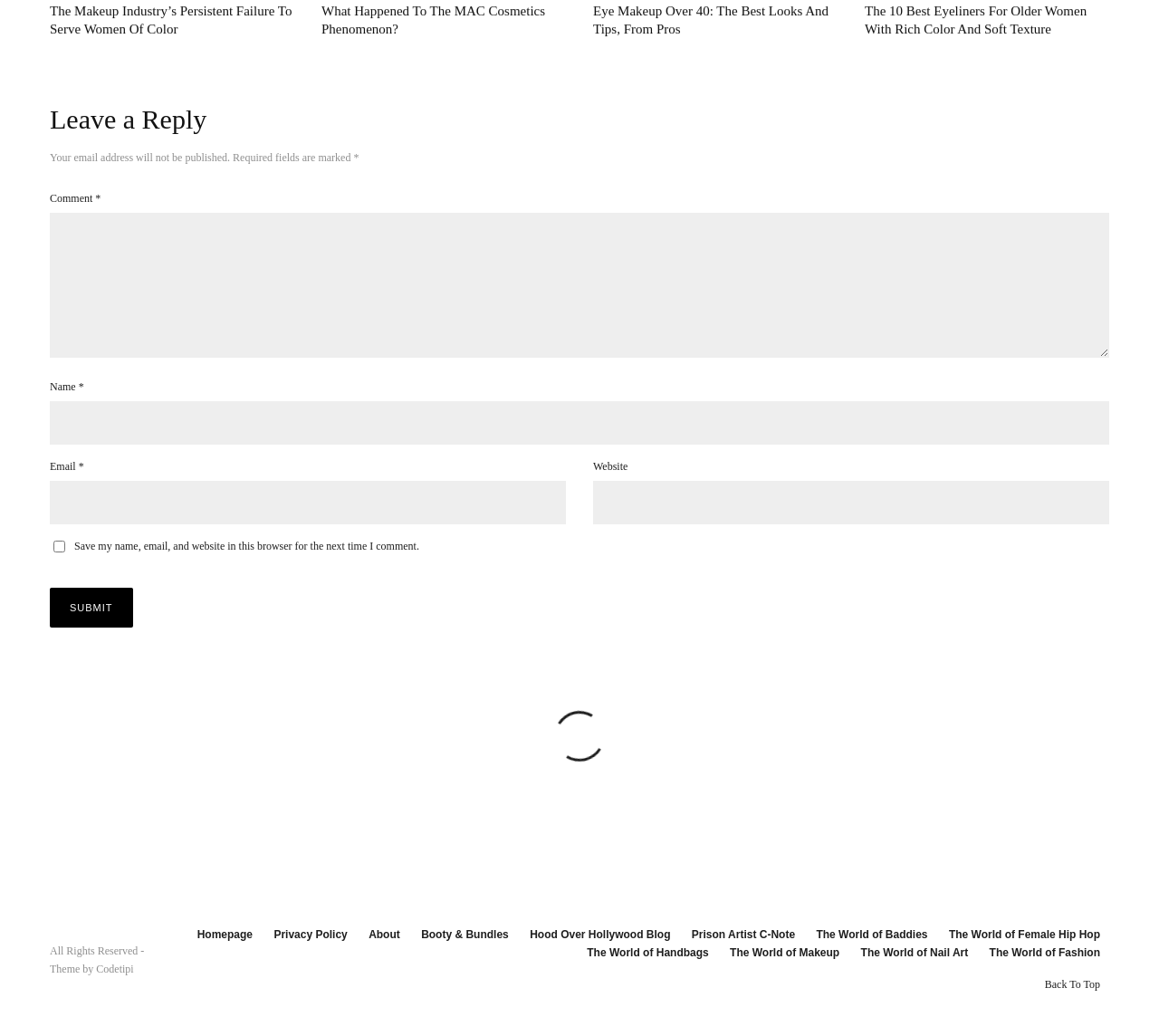Provide a thorough and detailed response to the question by examining the image: 
What is the purpose of the text box labeled 'Comment'?

The text box labeled 'Comment' is required and is accompanied by other form fields like 'Name' and 'Email', suggesting that its purpose is to allow users to leave a comment on the webpage.